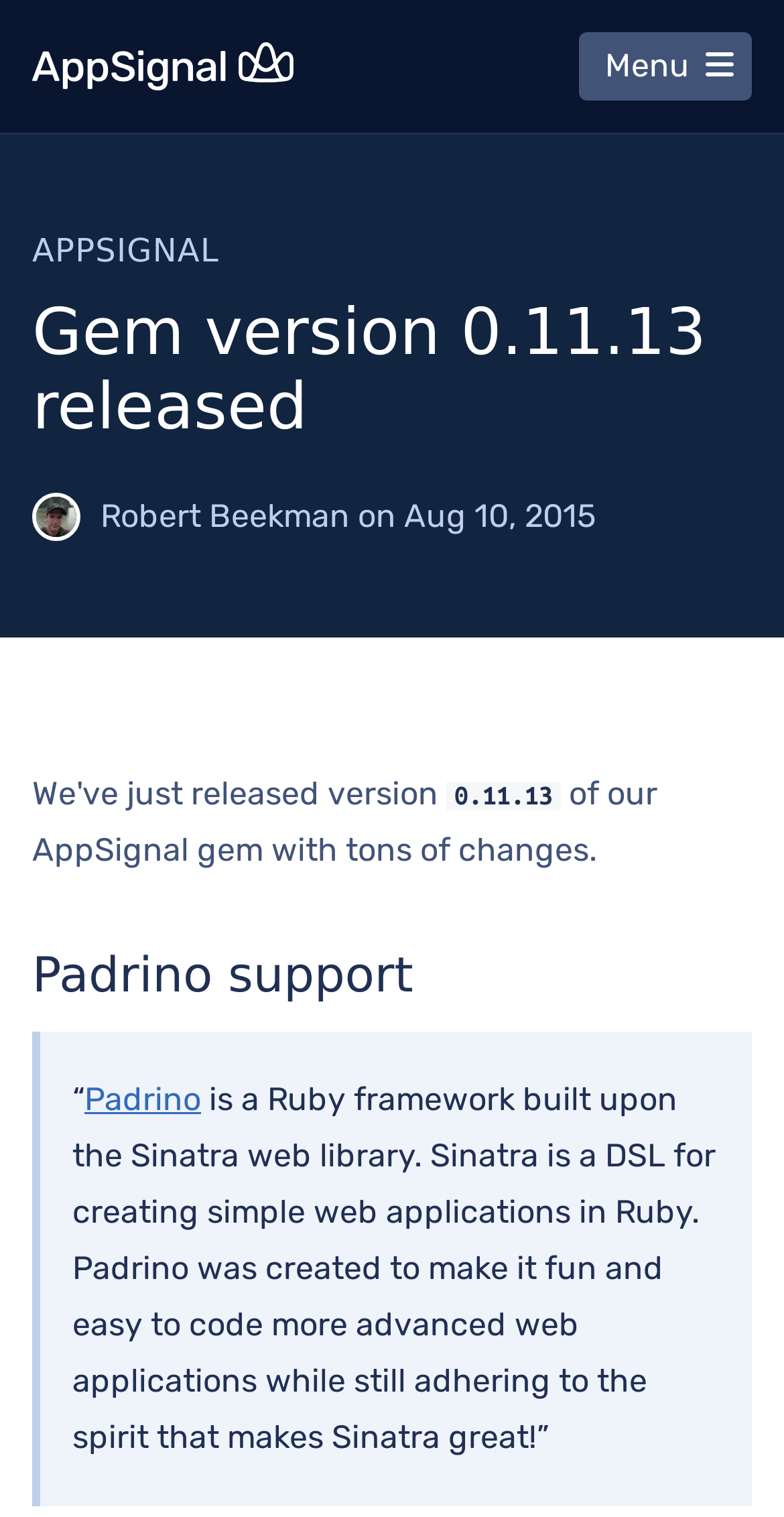What is the main heading displayed on the webpage? Please provide the text.

Gem version 0.11.13 released